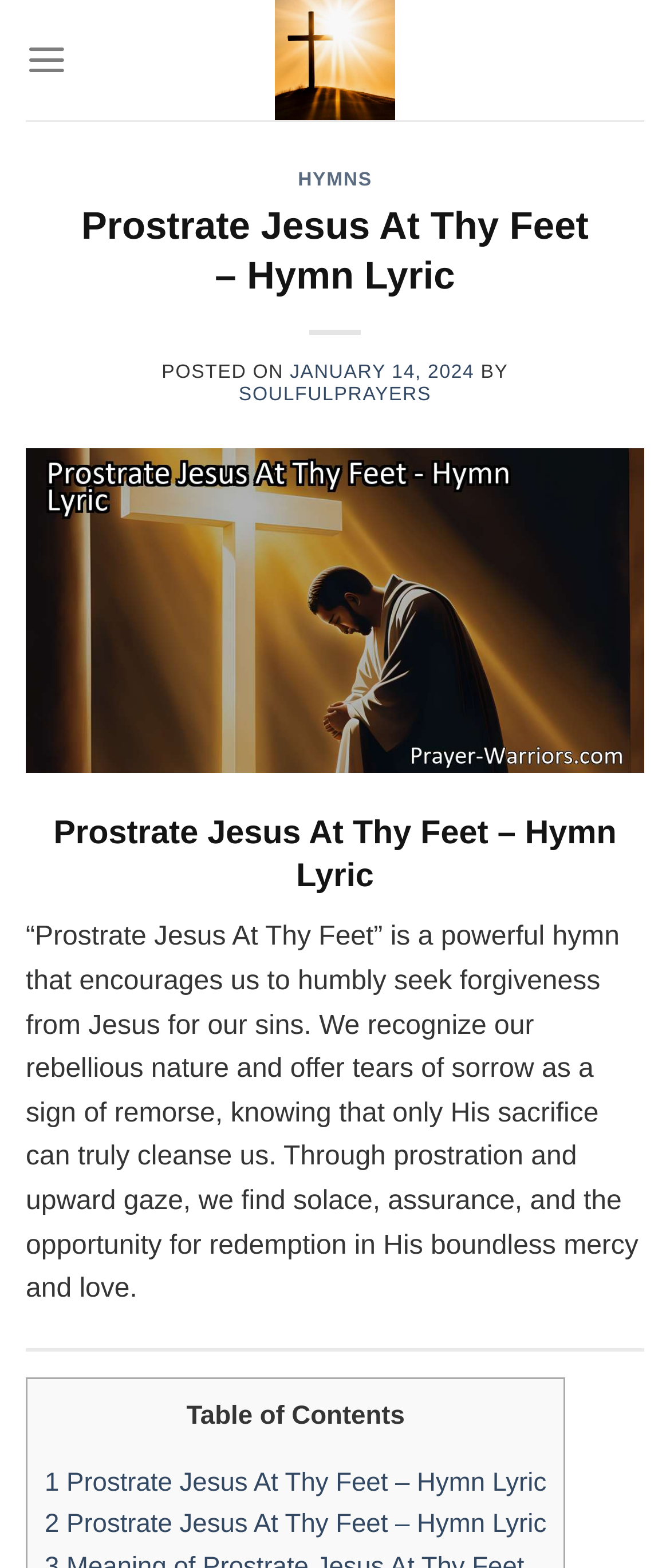Who posted the hymn?
Observe the image and answer the question with a one-word or short phrase response.

SoulfulPrayers